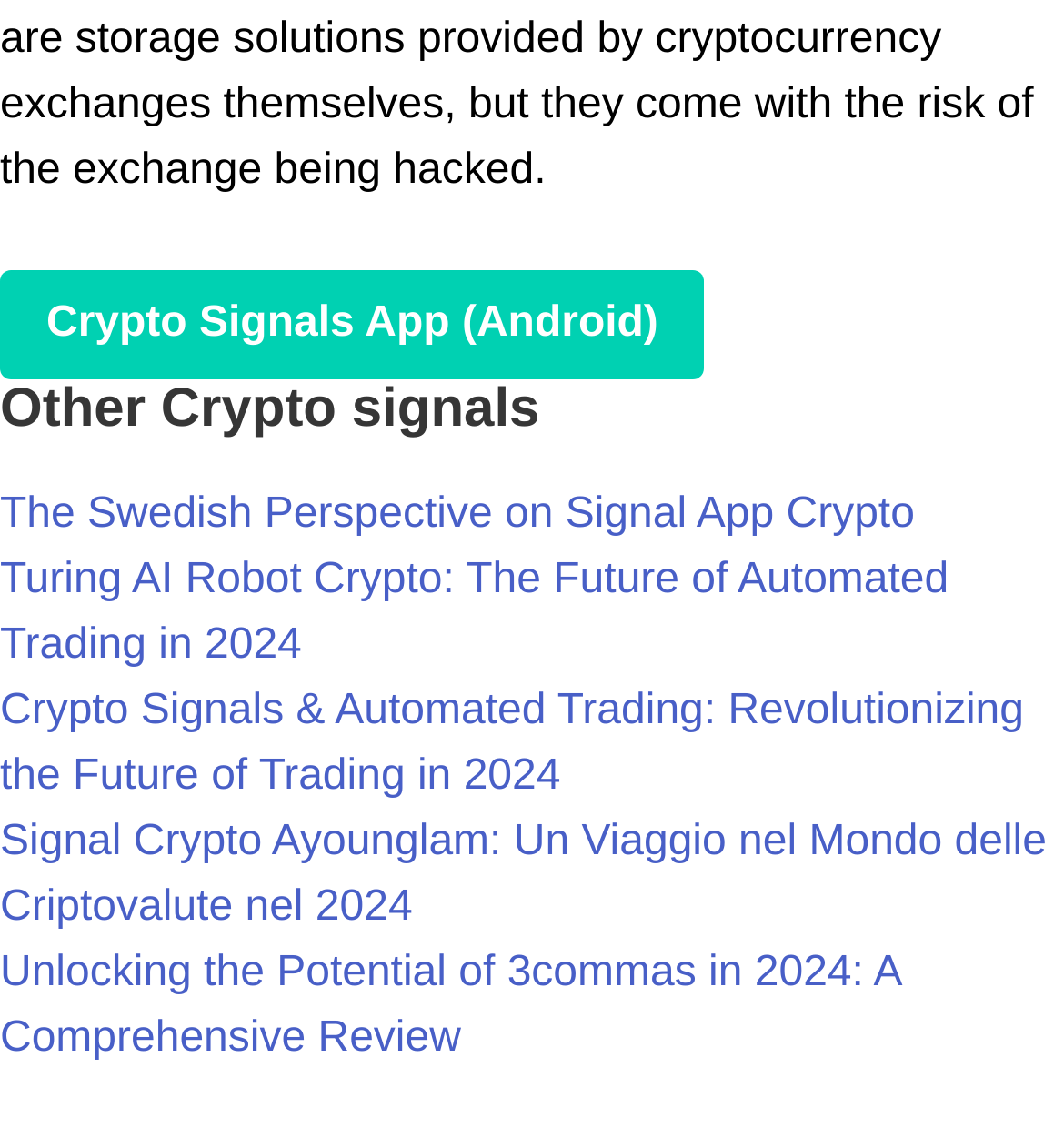Is there a heading on the webpage?
Based on the screenshot, answer the question with a single word or phrase.

Yes